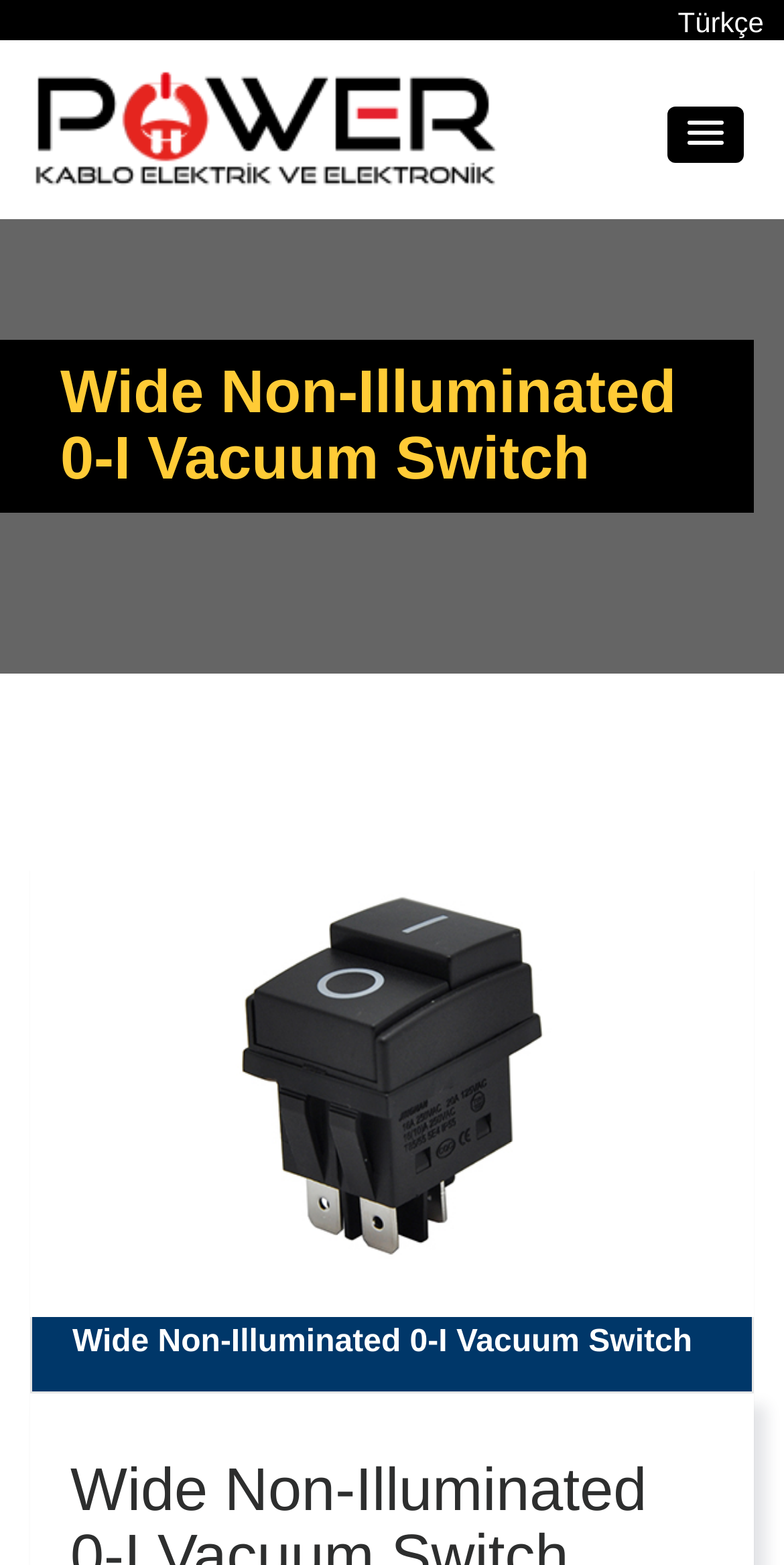Bounding box coordinates should be in the format (top-left x, top-left y, bottom-right x, bottom-right y) and all values should be floating point numbers between 0 and 1. Determine the bounding box coordinate for the UI element described as: Türkçe

[0.865, 0.004, 0.974, 0.024]